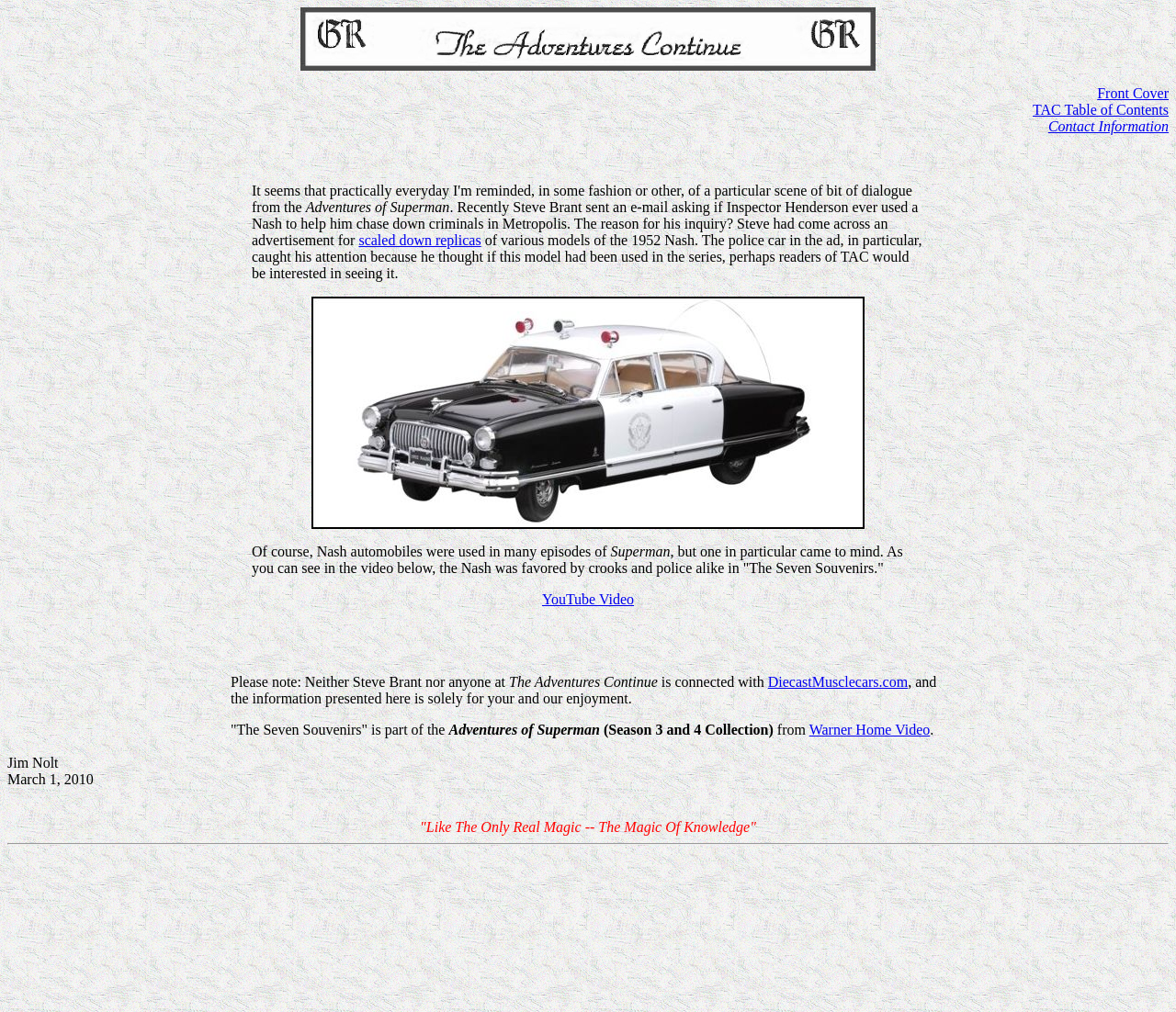What is the date of the article?
Respond with a short answer, either a single word or a phrase, based on the image.

March 1, 2010